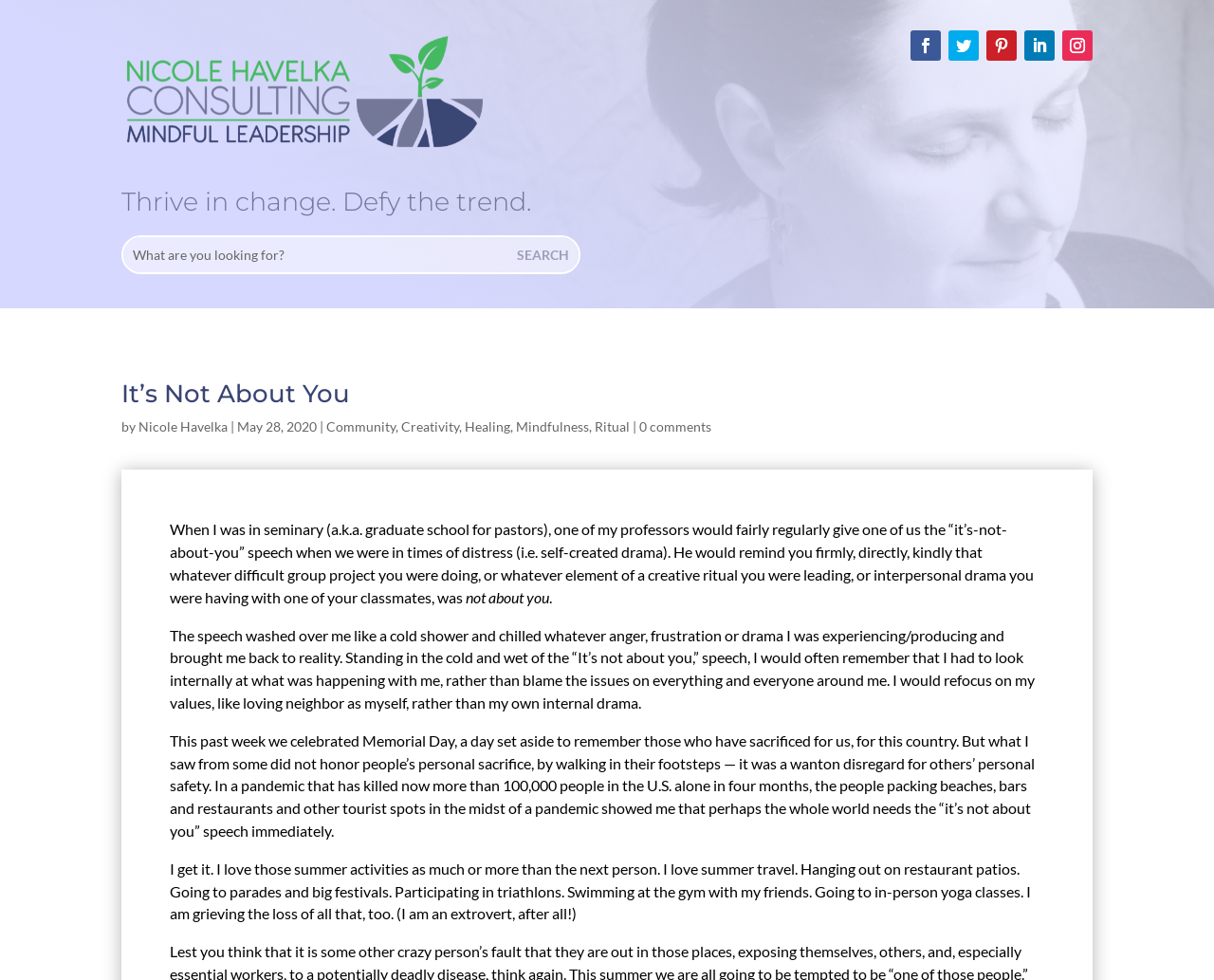What is the purpose of the 'it's not about you' speech?
Based on the image content, provide your answer in one word or a short phrase.

To refocus on internal values